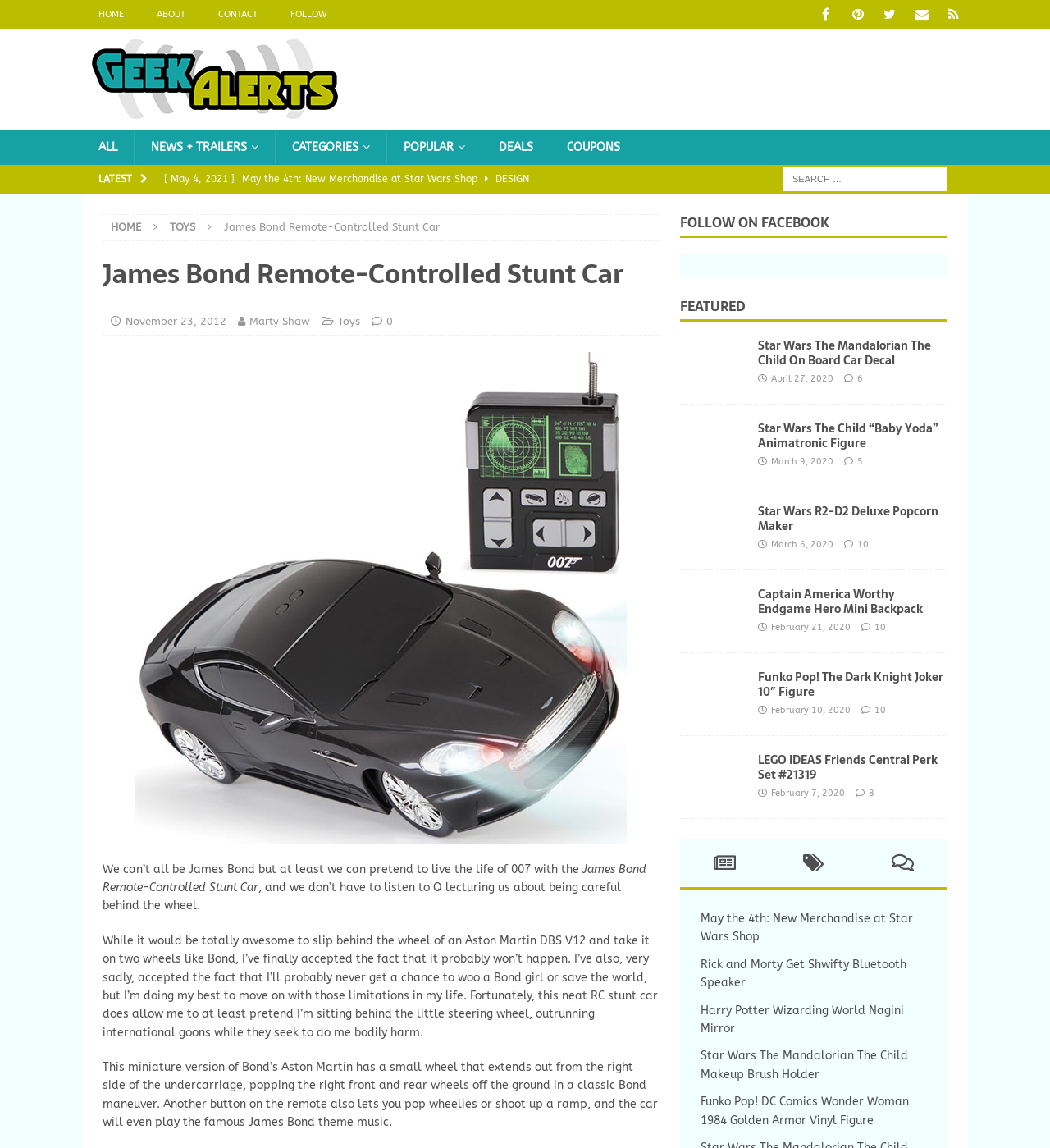Locate the bounding box coordinates of the area that needs to be clicked to fulfill the following instruction: "Search for something". The coordinates should be in the format of four float numbers between 0 and 1, namely [left, top, right, bottom].

[0.746, 0.146, 0.902, 0.167]